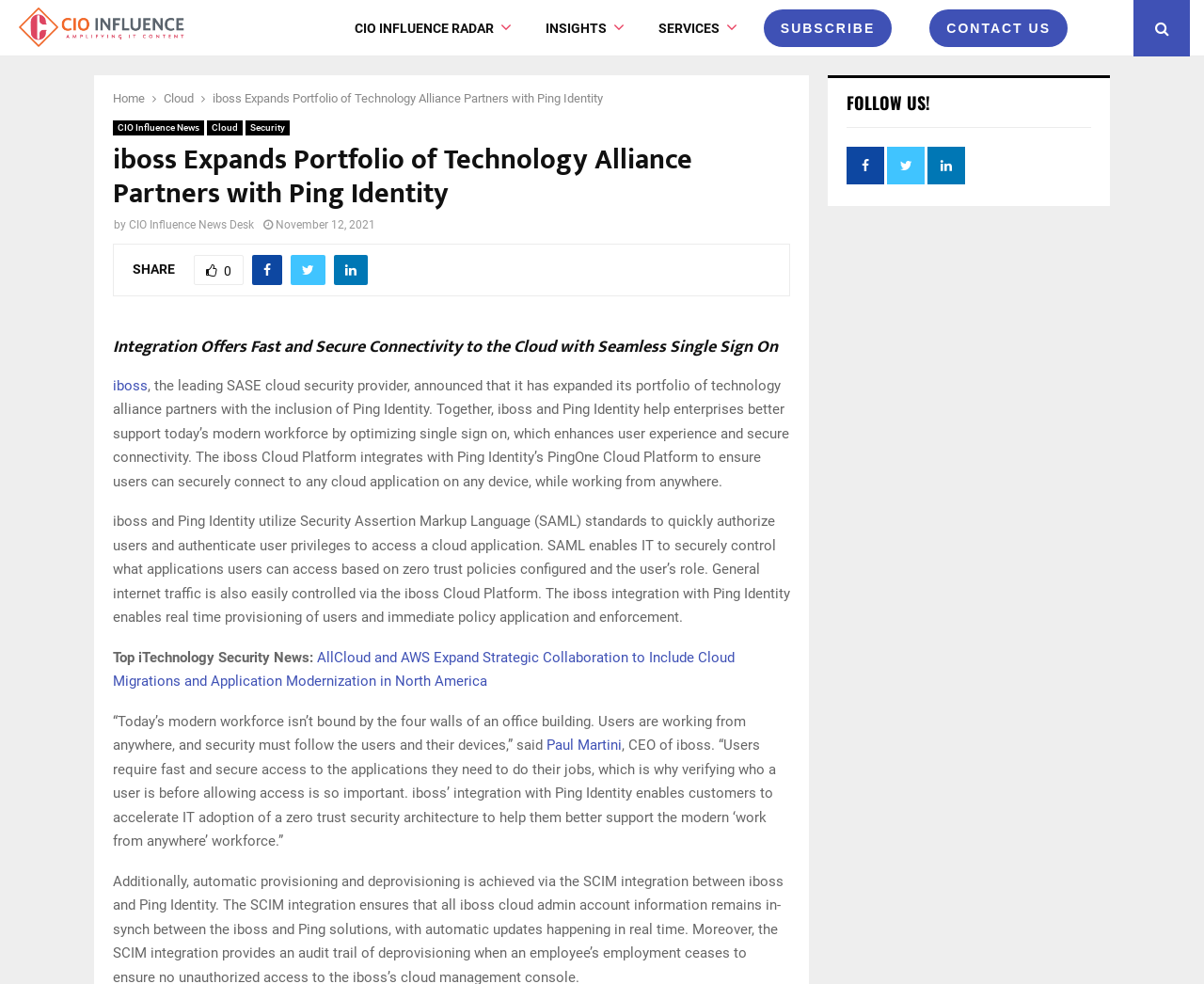What standard do iboss and Ping Identity utilize for user authorization?
Please provide a single word or phrase answer based on the image.

SAML